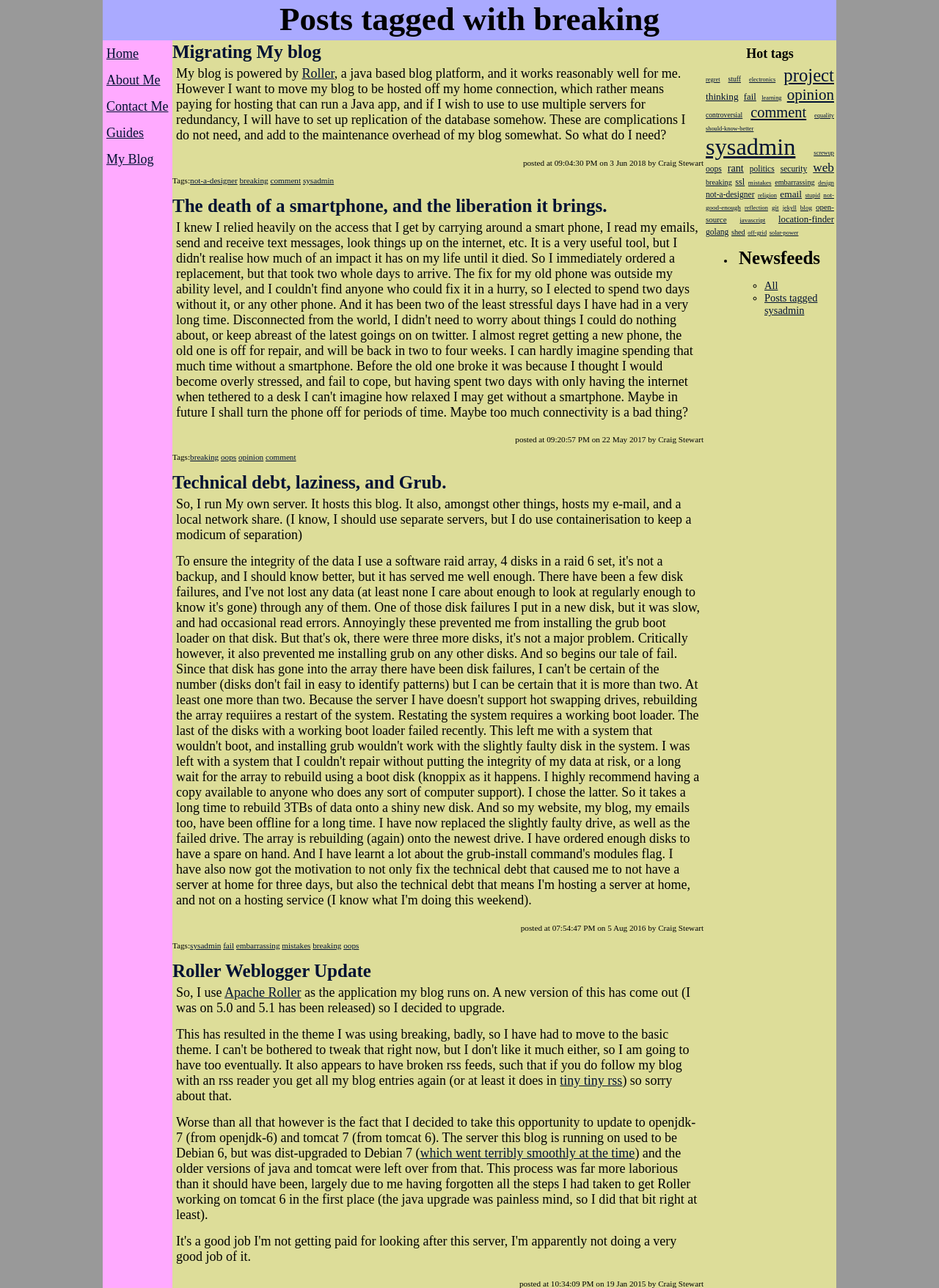Respond to the following query with just one word or a short phrase: 
What is the name of the blog platform used by the author?

Roller